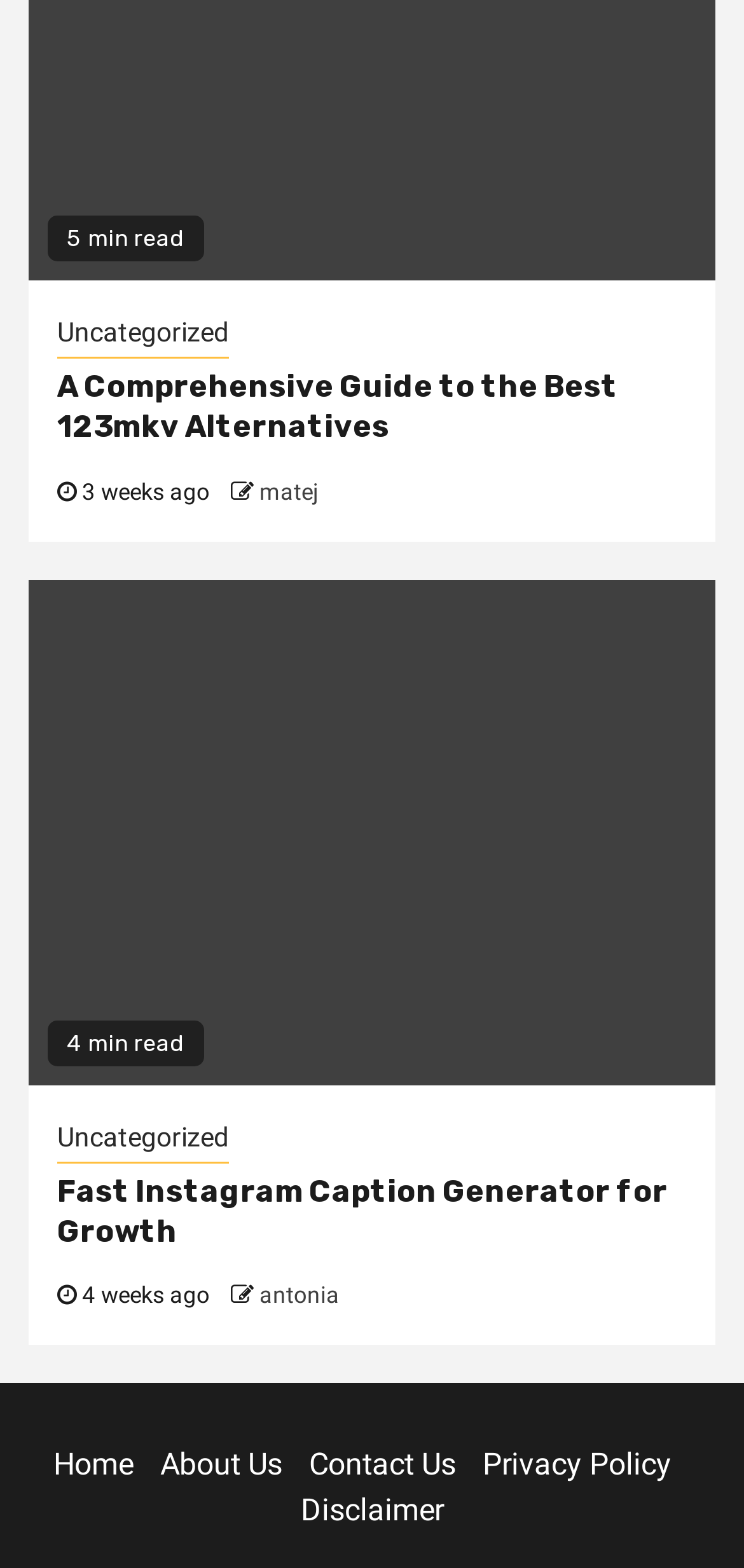Respond to the question below with a single word or phrase:
What is the category of the articles on this webpage?

Uncategorized